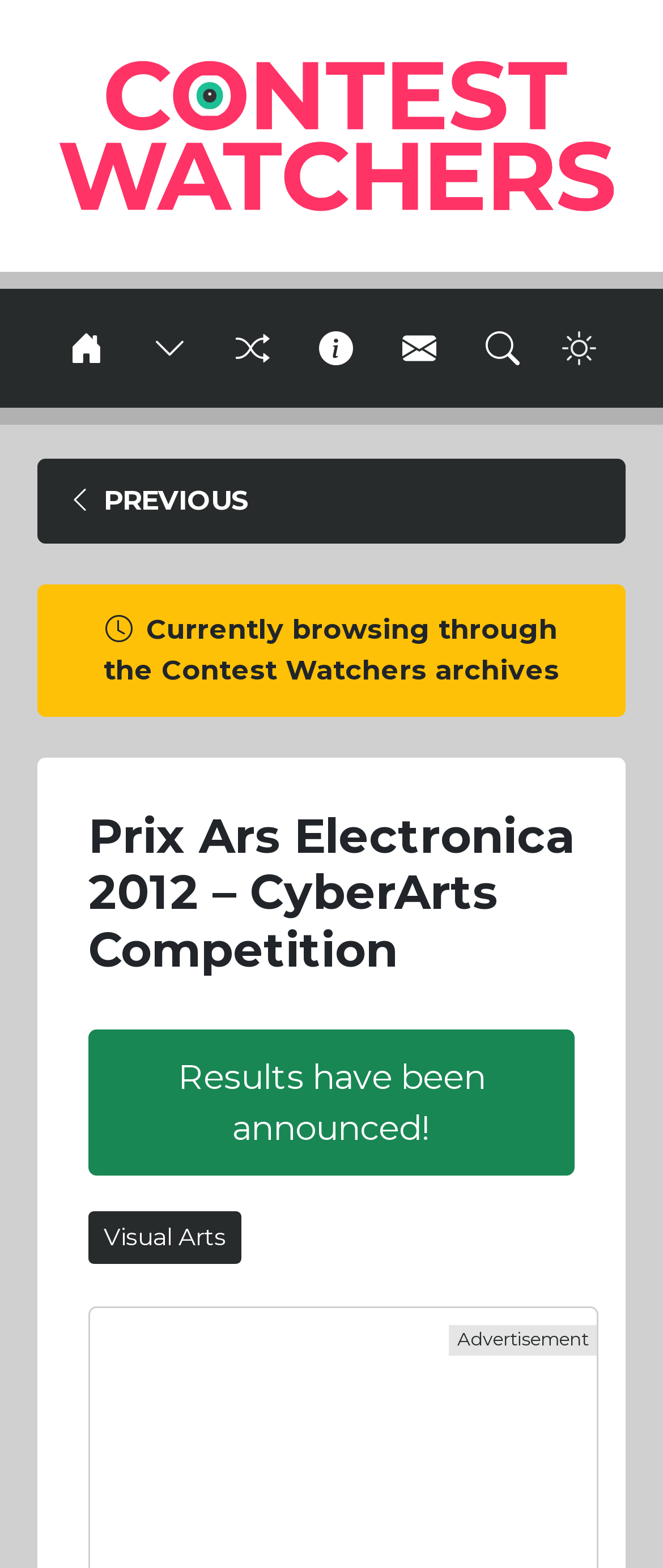Locate the bounding box of the user interface element based on this description: "Visual Arts".

[0.133, 0.773, 0.364, 0.806]